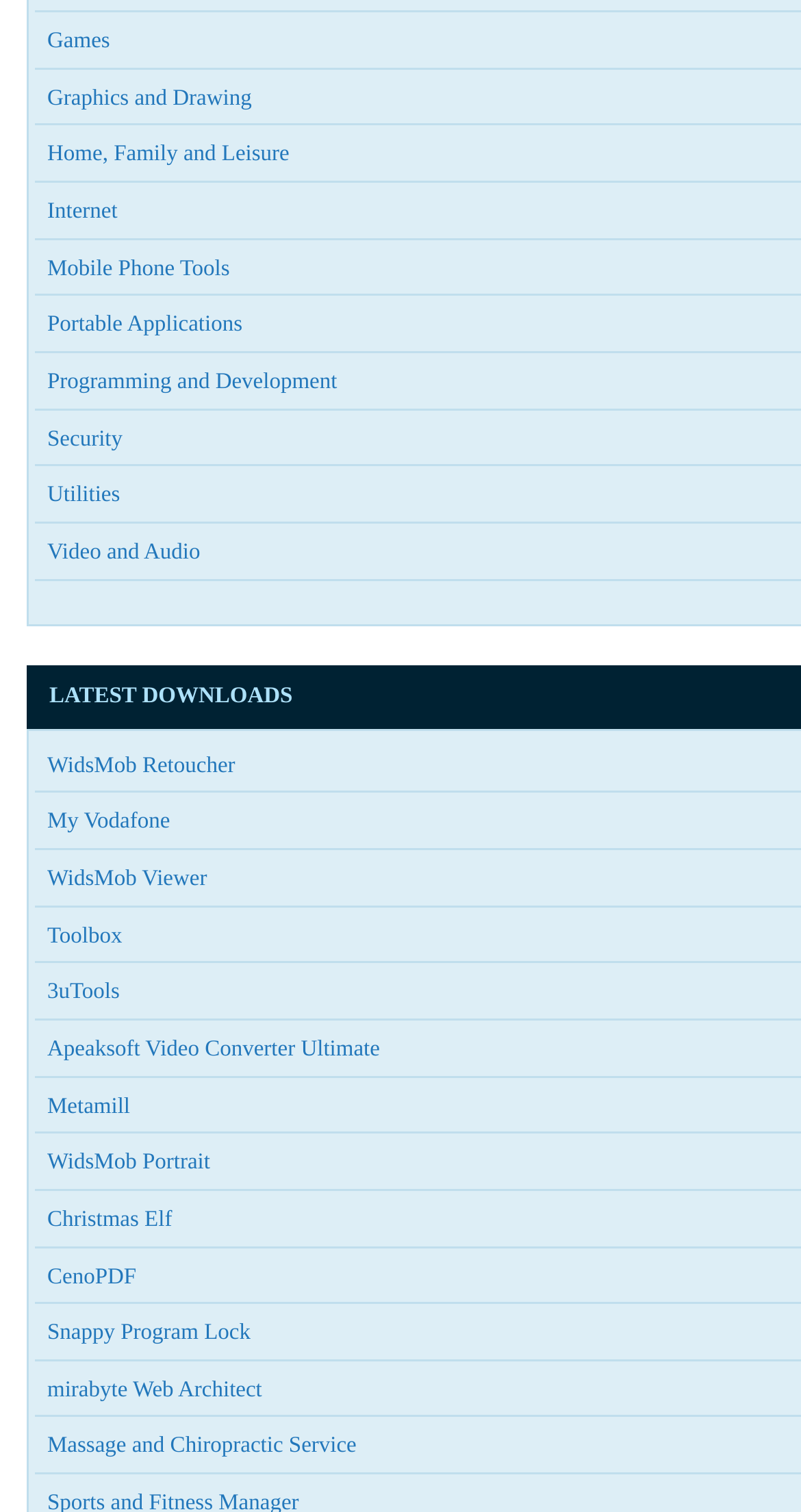Identify the bounding box coordinates for the UI element described by the following text: "Video and Audio". Provide the coordinates as four float numbers between 0 and 1, in the format [left, top, right, bottom].

[0.059, 0.357, 0.25, 0.373]